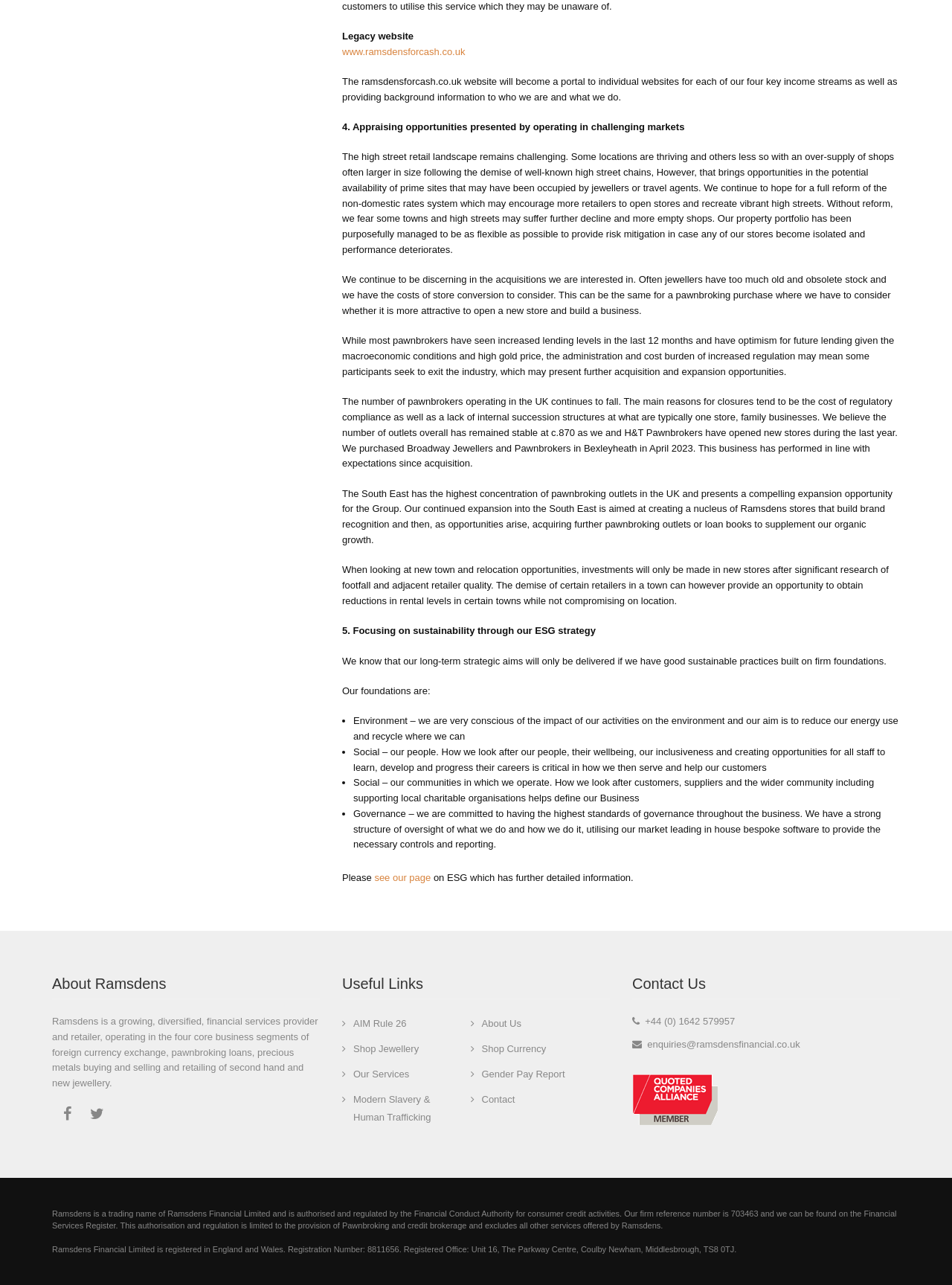Locate the bounding box coordinates of the element that should be clicked to execute the following instruction: "read about the author".

None